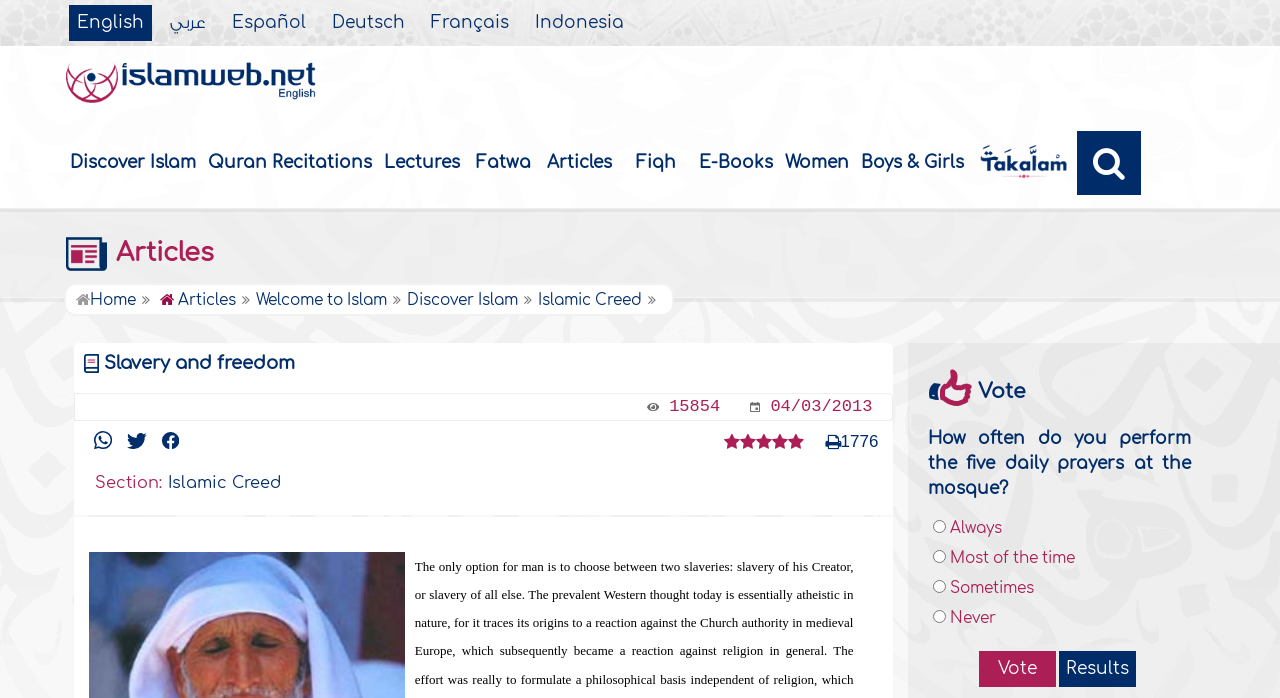Locate the bounding box coordinates of the area that needs to be clicked to fulfill the following instruction: "Discover Islam". The coordinates should be in the format of four float numbers between 0 and 1, namely [left, top, right, bottom].

[0.05, 0.169, 0.158, 0.298]